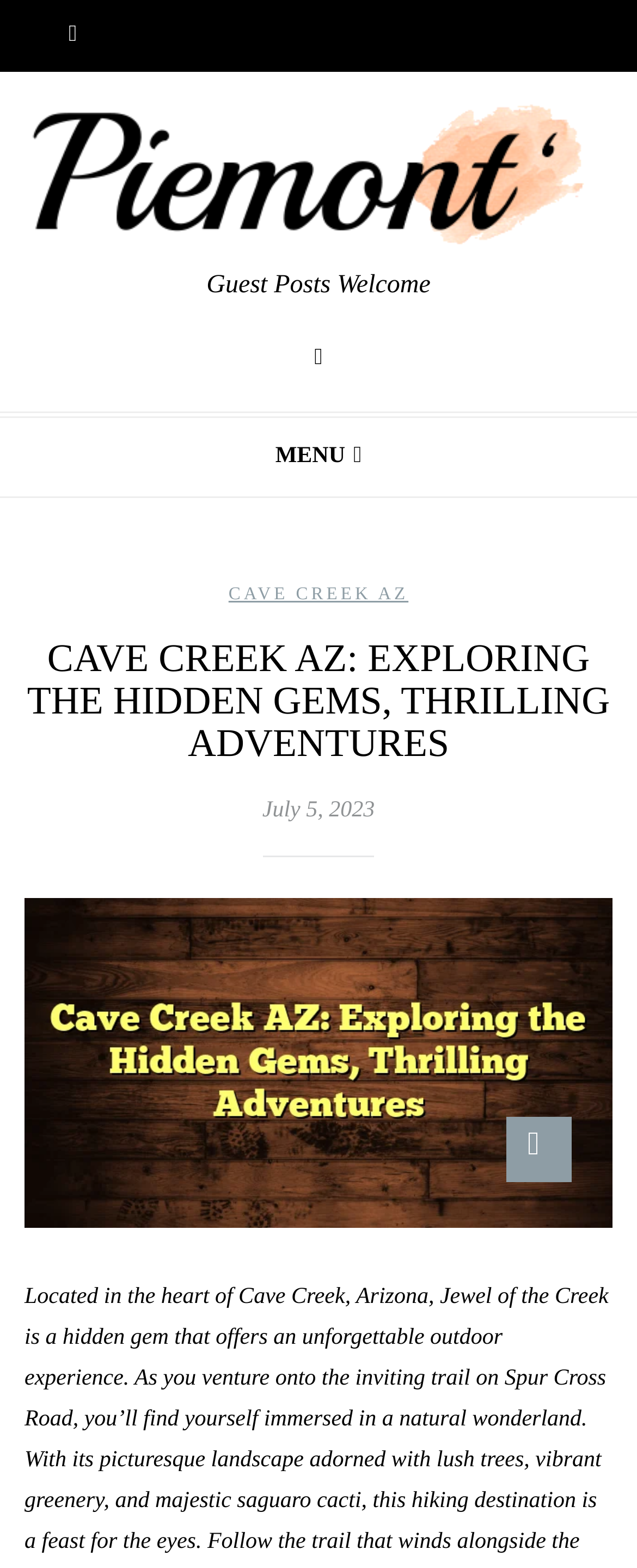Please look at the image and answer the question with a detailed explanation: How many images are on the page?

I counted the number of images by looking at the image elements on the page. There are two image elements, one with the text 'Cave Creek Coffee and Travel' and another with the text 'Cave Creek AZ: Exploring the Hidden Gems, Thrilling Adventures'.